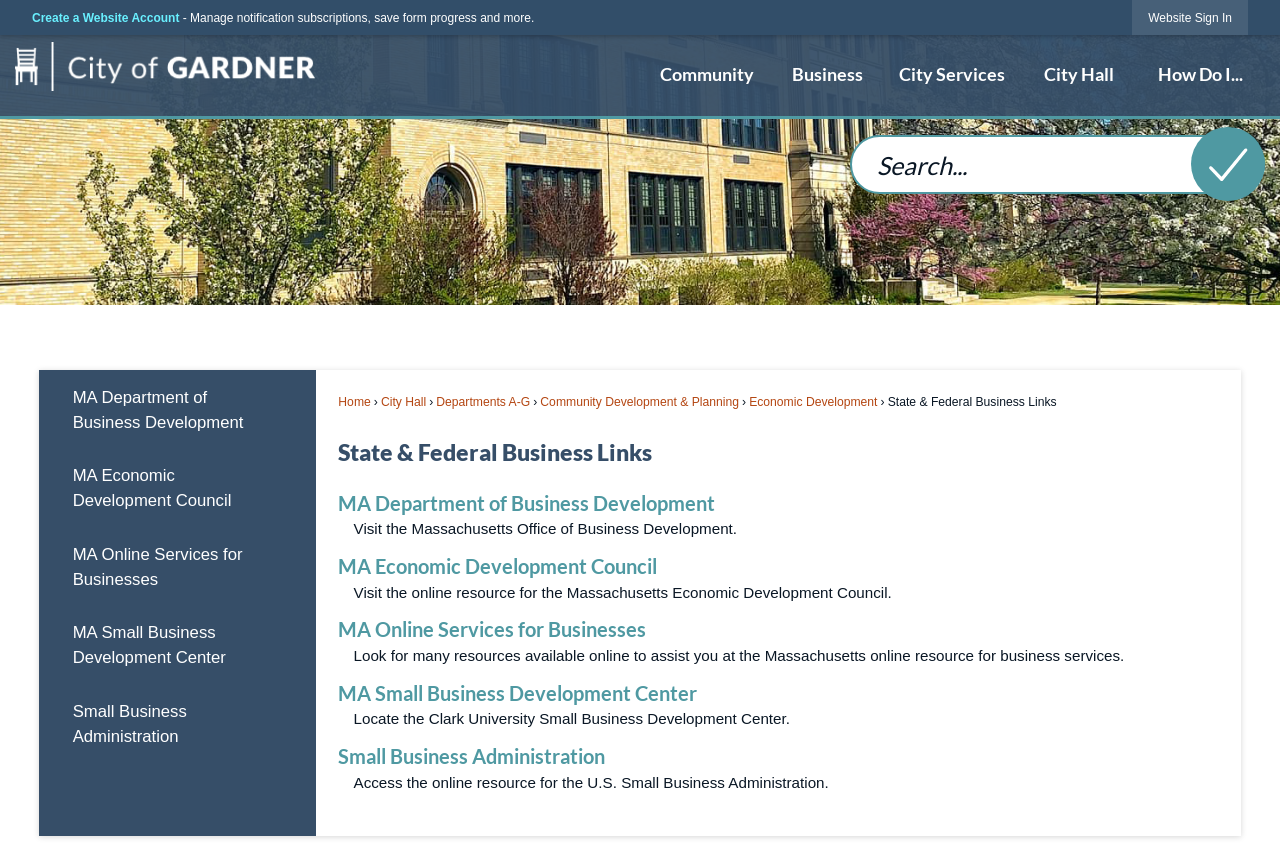Please determine the bounding box coordinates of the element to click on in order to accomplish the following task: "View the License Info". Ensure the coordinates are four float numbers ranging from 0 to 1, i.e., [left, top, right, bottom].

None